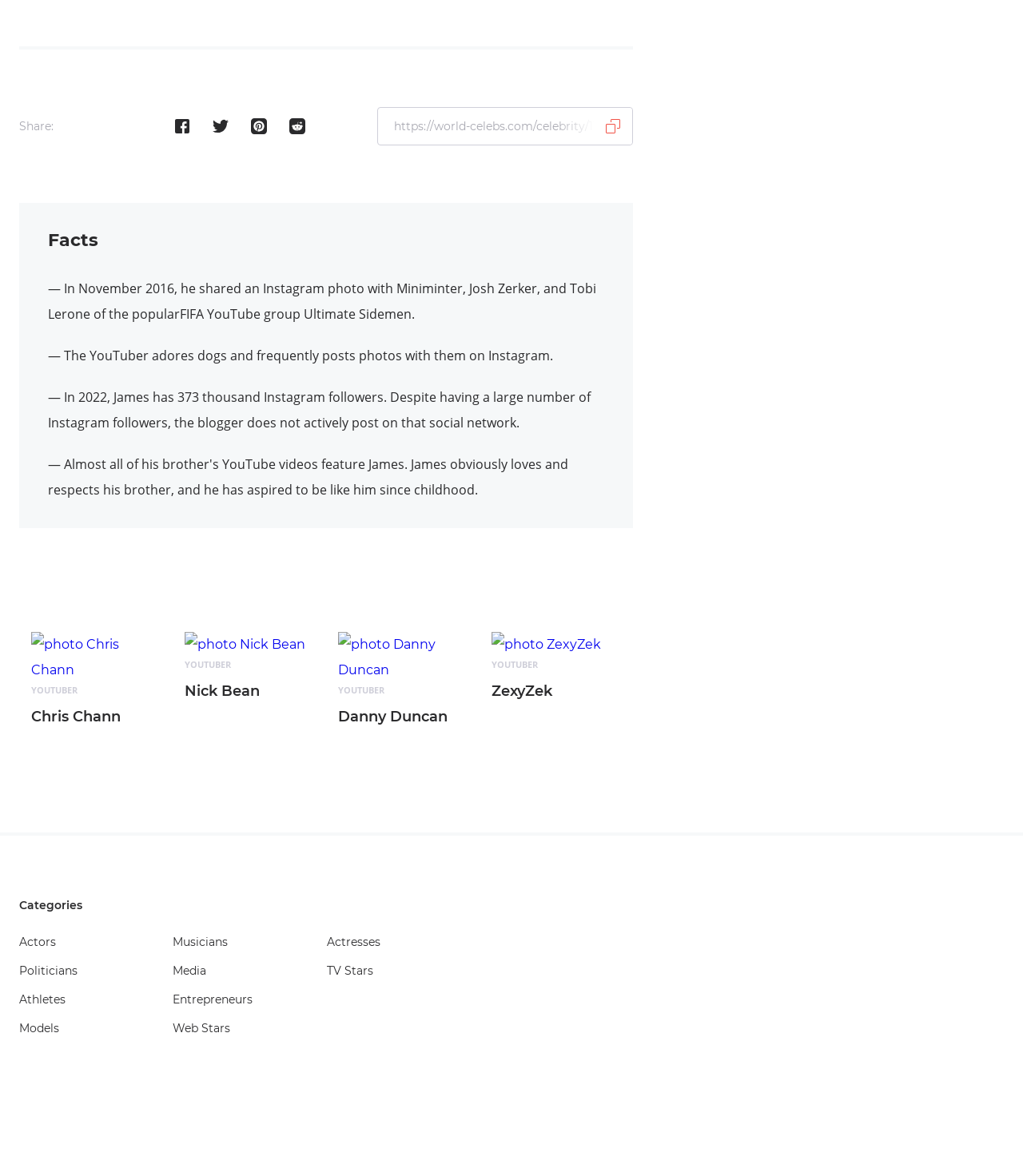Locate the bounding box of the user interface element based on this description: "TV Stars".

[0.32, 0.819, 0.365, 0.831]